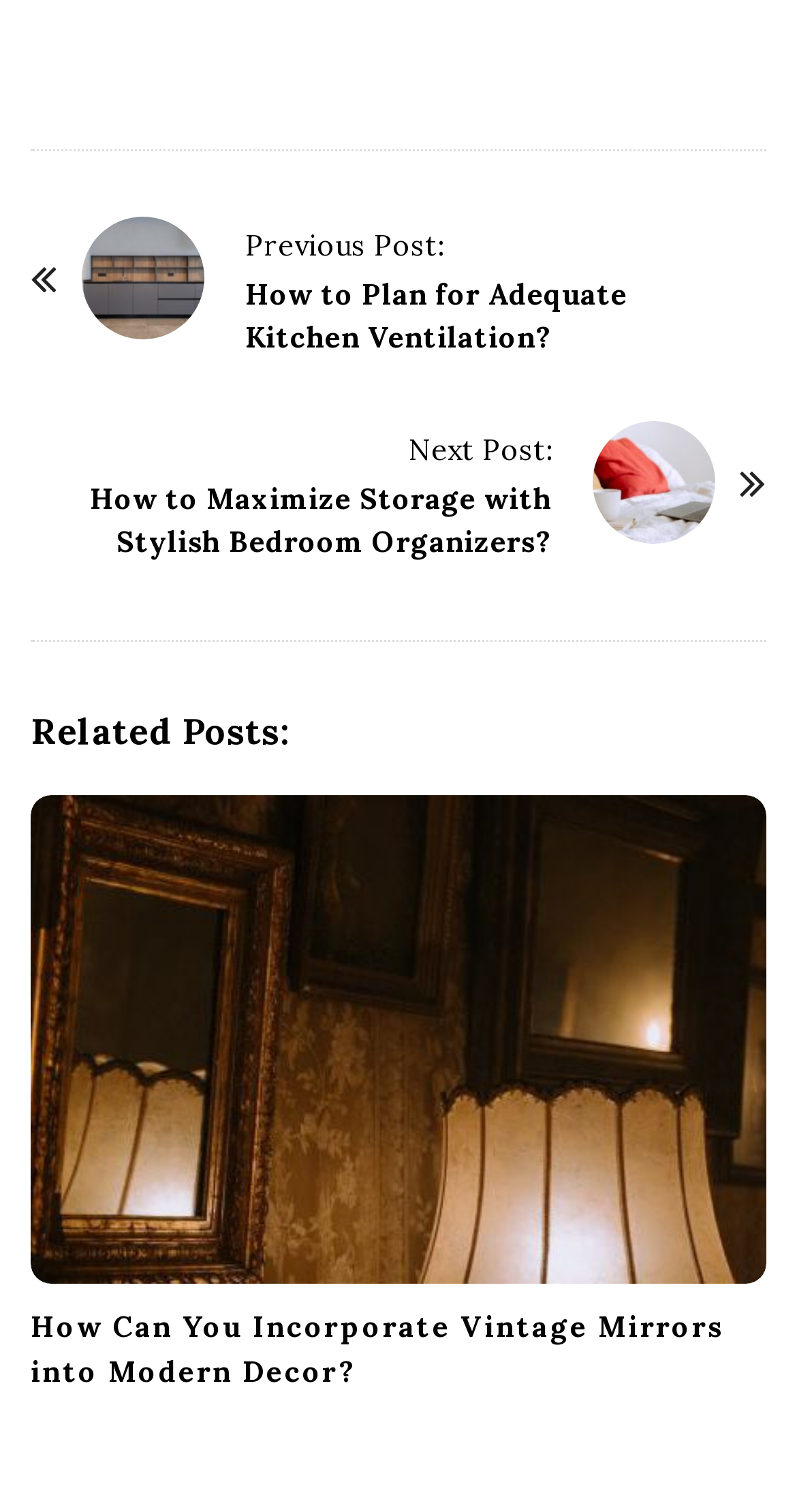How many posts are displayed on this page?
Answer the question with a single word or phrase, referring to the image.

4